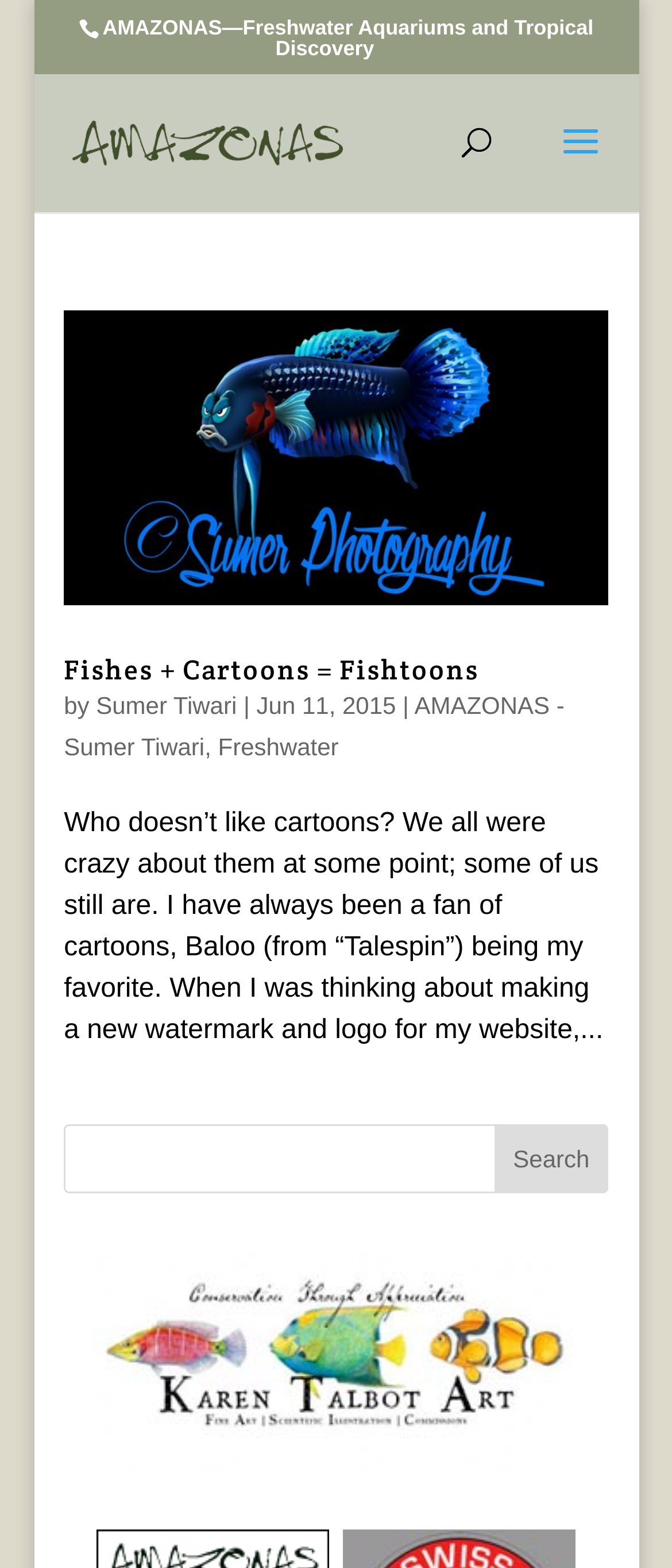Bounding box coordinates should be in the format (top-left x, top-left y, bottom-right x, bottom-right y) and all values should be floating point numbers between 0 and 1. Determine the bounding box coordinate for the UI element described as: name="s" placeholder="Search …" title="Search for:"

[0.464, 0.047, 0.828, 0.049]